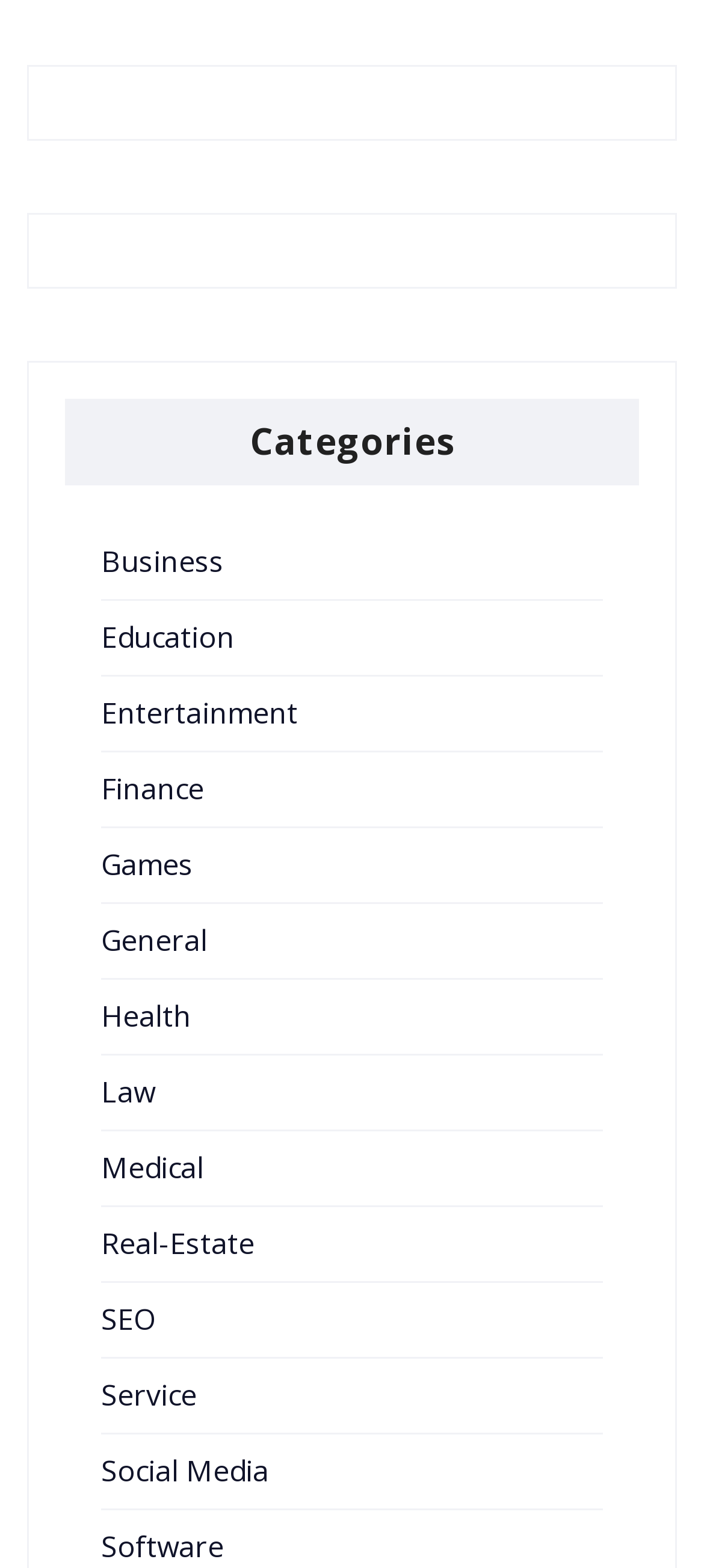Provide a single word or phrase to answer the given question: 
What is the first category listed?

Business